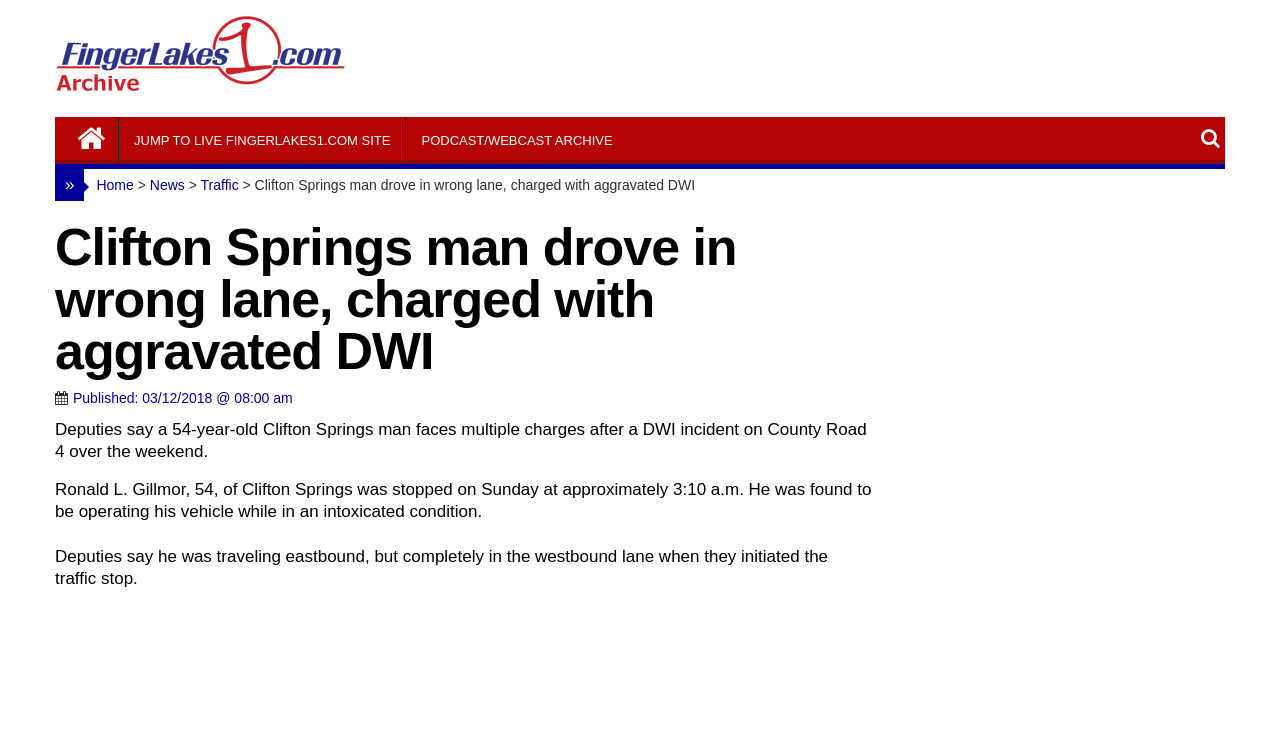Determine the bounding box coordinates of the clickable element to complete this instruction: "Jump to live FingerLakes1.com site". Provide the coordinates in the format of four float numbers between 0 and 1, [left, top, right, bottom].

[0.093, 0.159, 0.317, 0.224]